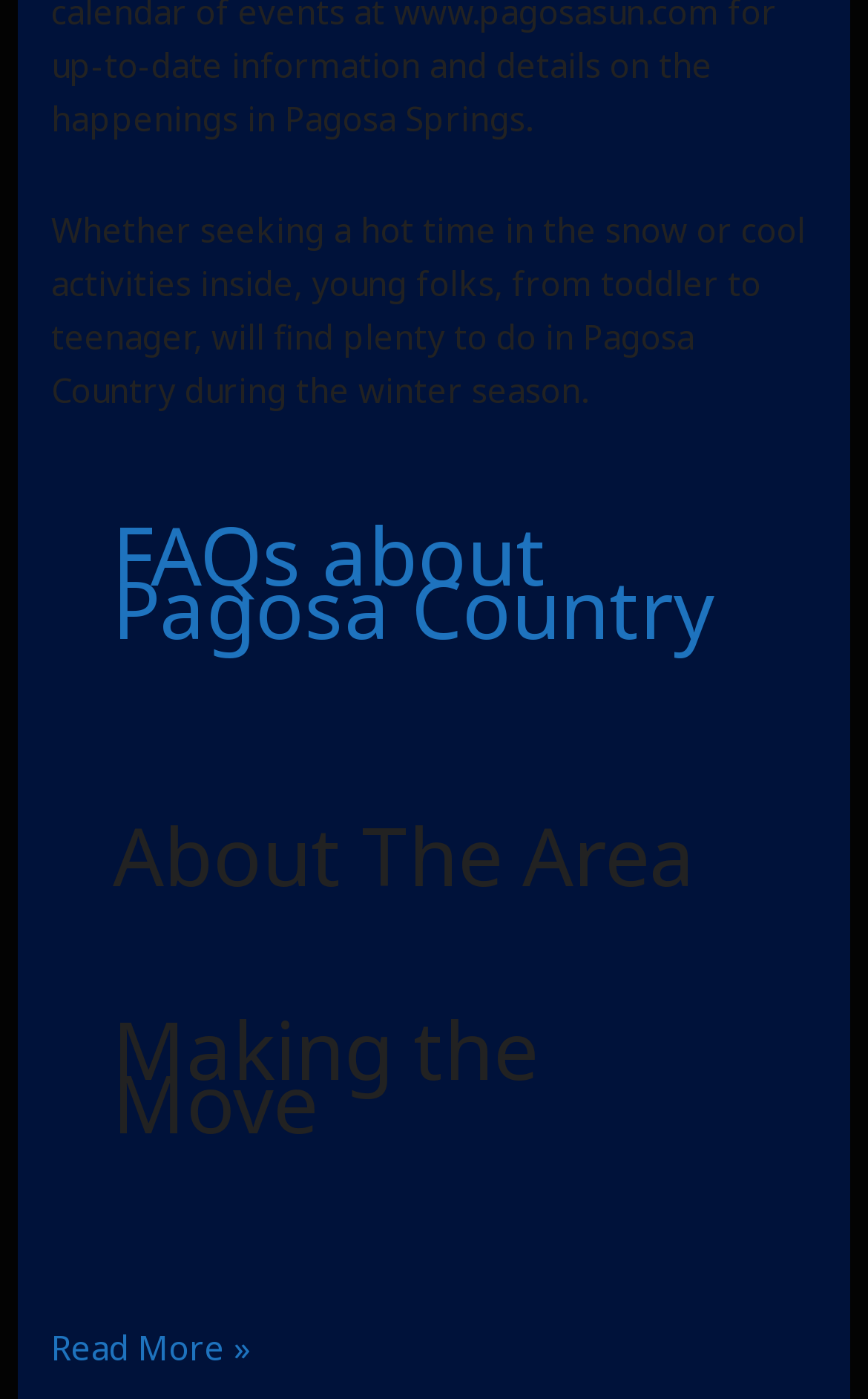Provide a one-word or one-phrase answer to the question:
How many figures are present on the webpage?

2